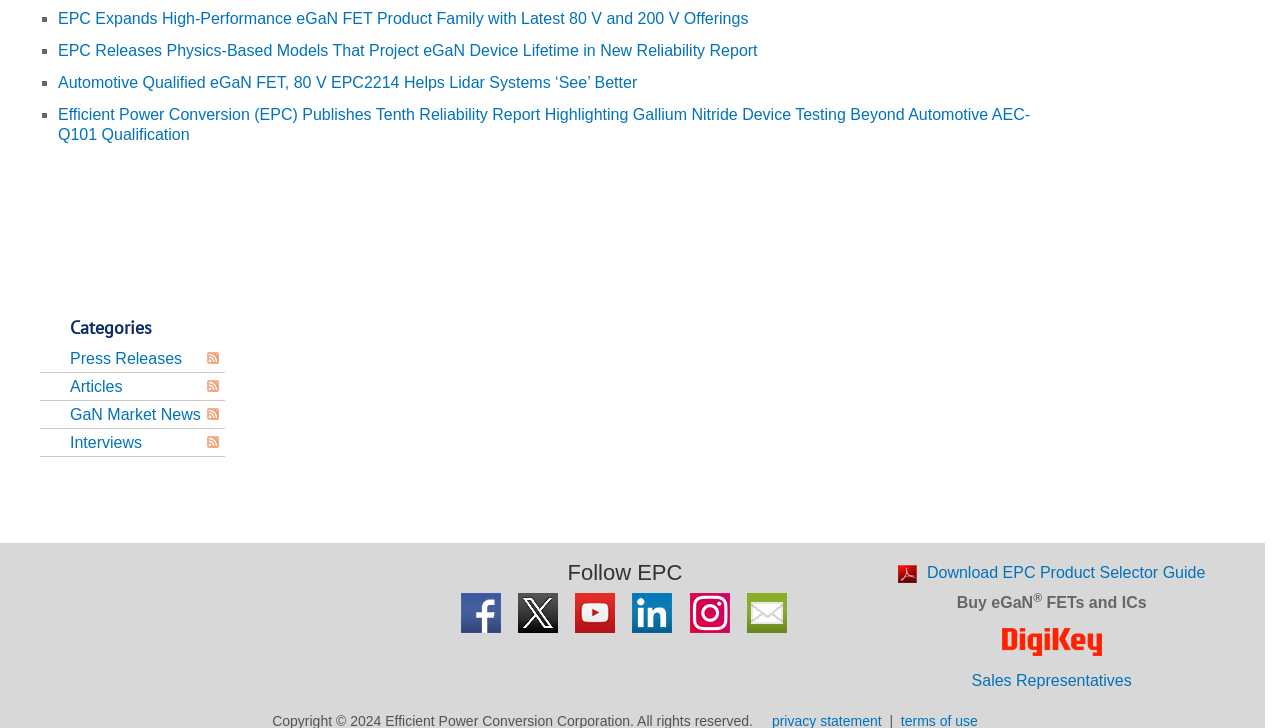Use the information in the screenshot to answer the question comprehensively: What is the text above the 'Follow EPC' links?

I looked at the text above the links to follow EPC on social media and found that it says 'Follow EPC'.